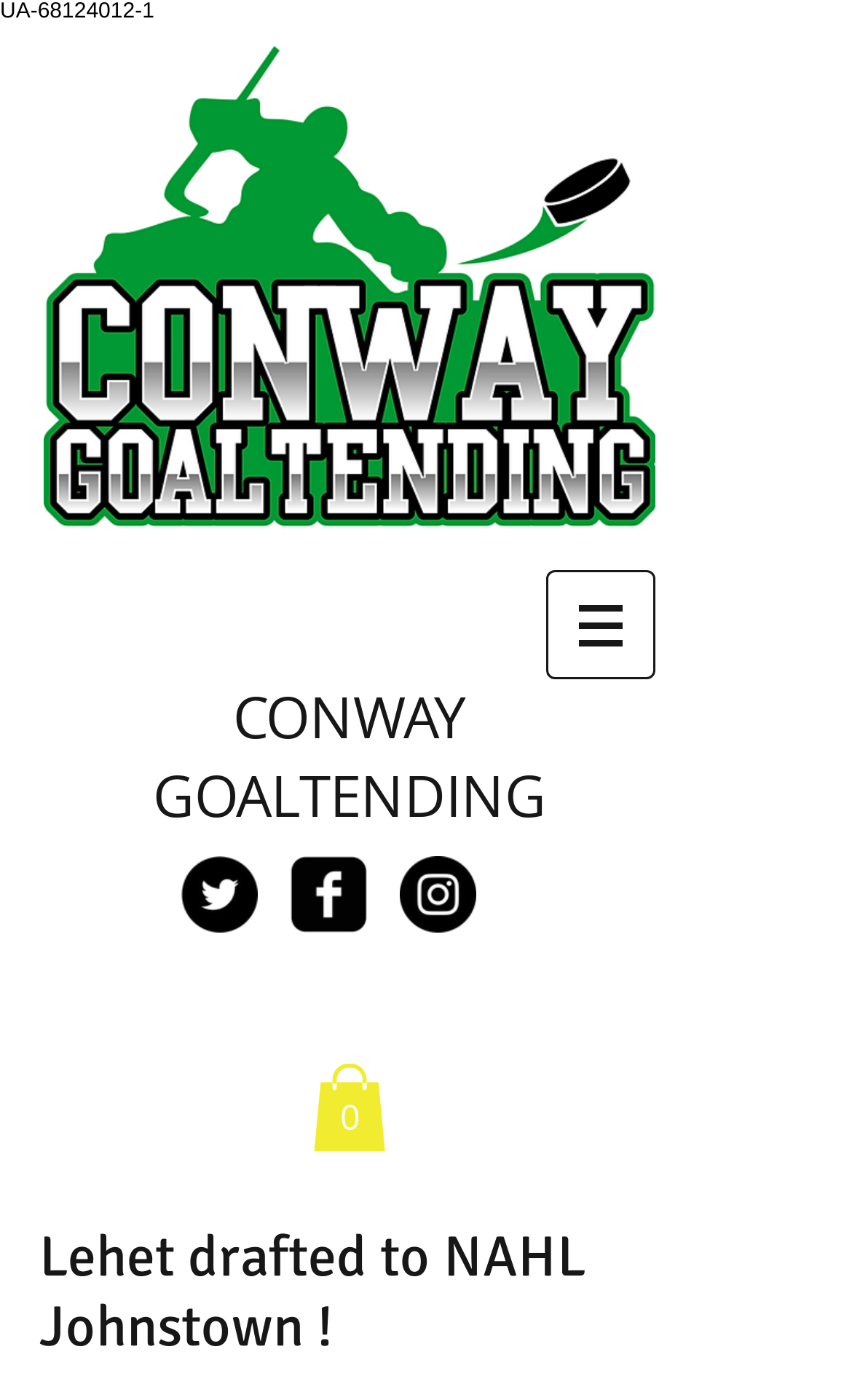Given the description of a UI element: "Reviews", identify the bounding box coordinates of the matching element in the webpage screenshot.

None